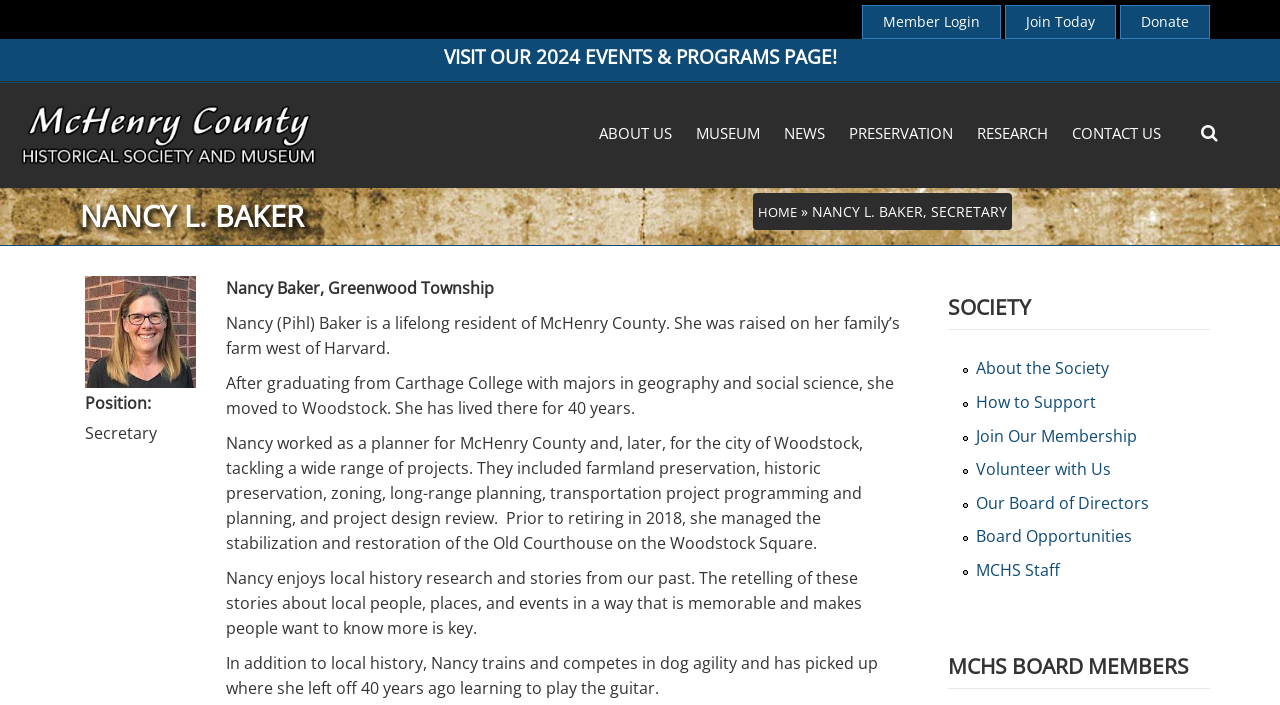Please identify the bounding box coordinates of the area that needs to be clicked to follow this instruction: "Read about the Society".

[0.74, 0.42, 0.945, 0.469]